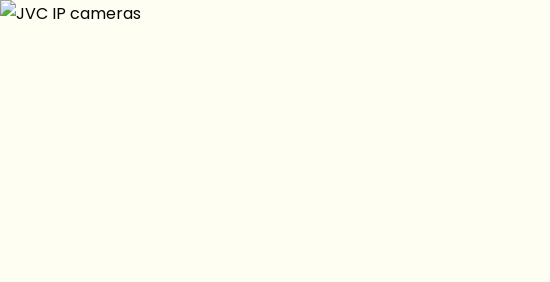How can users monitor their business operations using JVC IP cameras?
Give a one-word or short-phrase answer derived from the screenshot.

remotely through smartphones